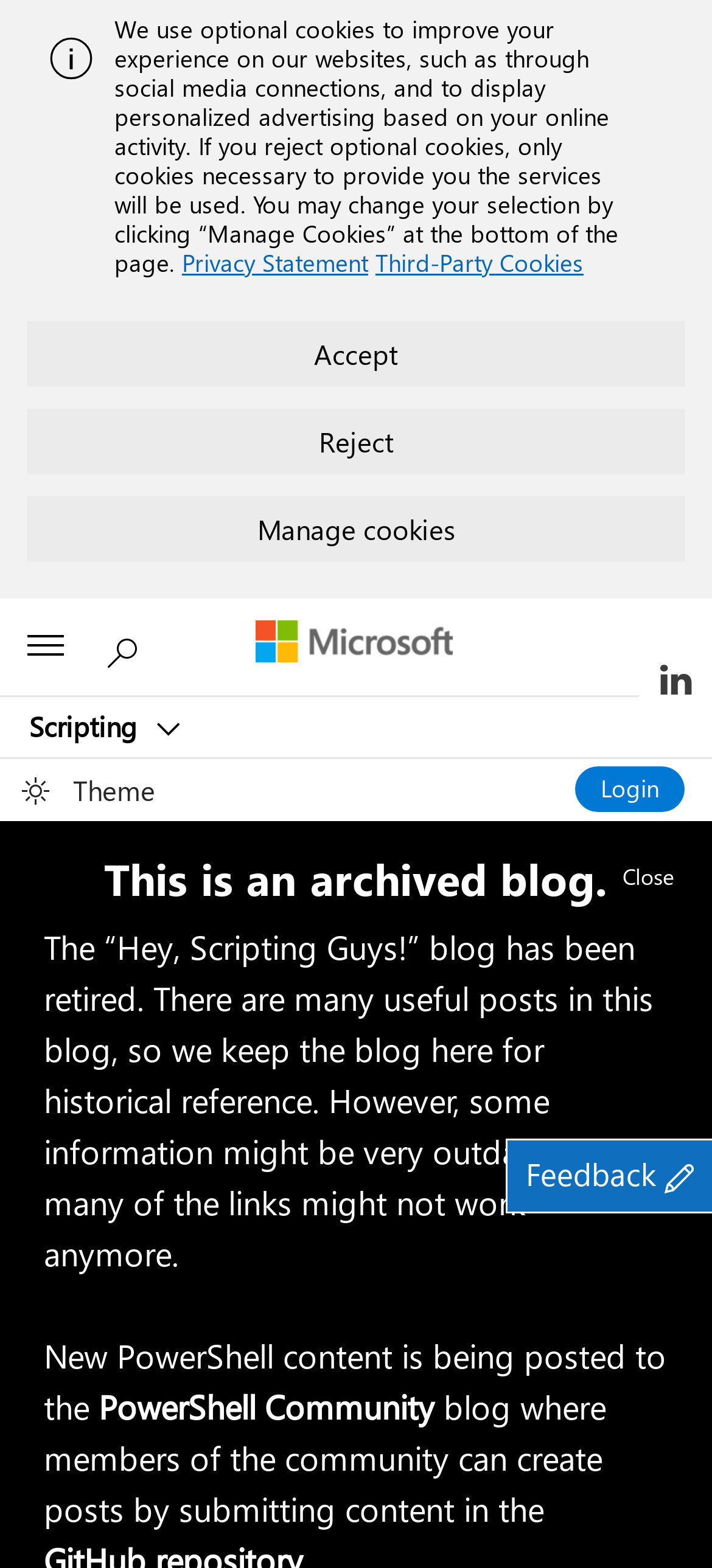How many social media sharing options are available?
From the details in the image, provide a complete and detailed answer to the question.

I counted the number of social media sharing links at the bottom of the page, which are 'Share on Facebook', 'Share on Twitter', and 'Share on LinkedIn', so there are 3 social media sharing options available.